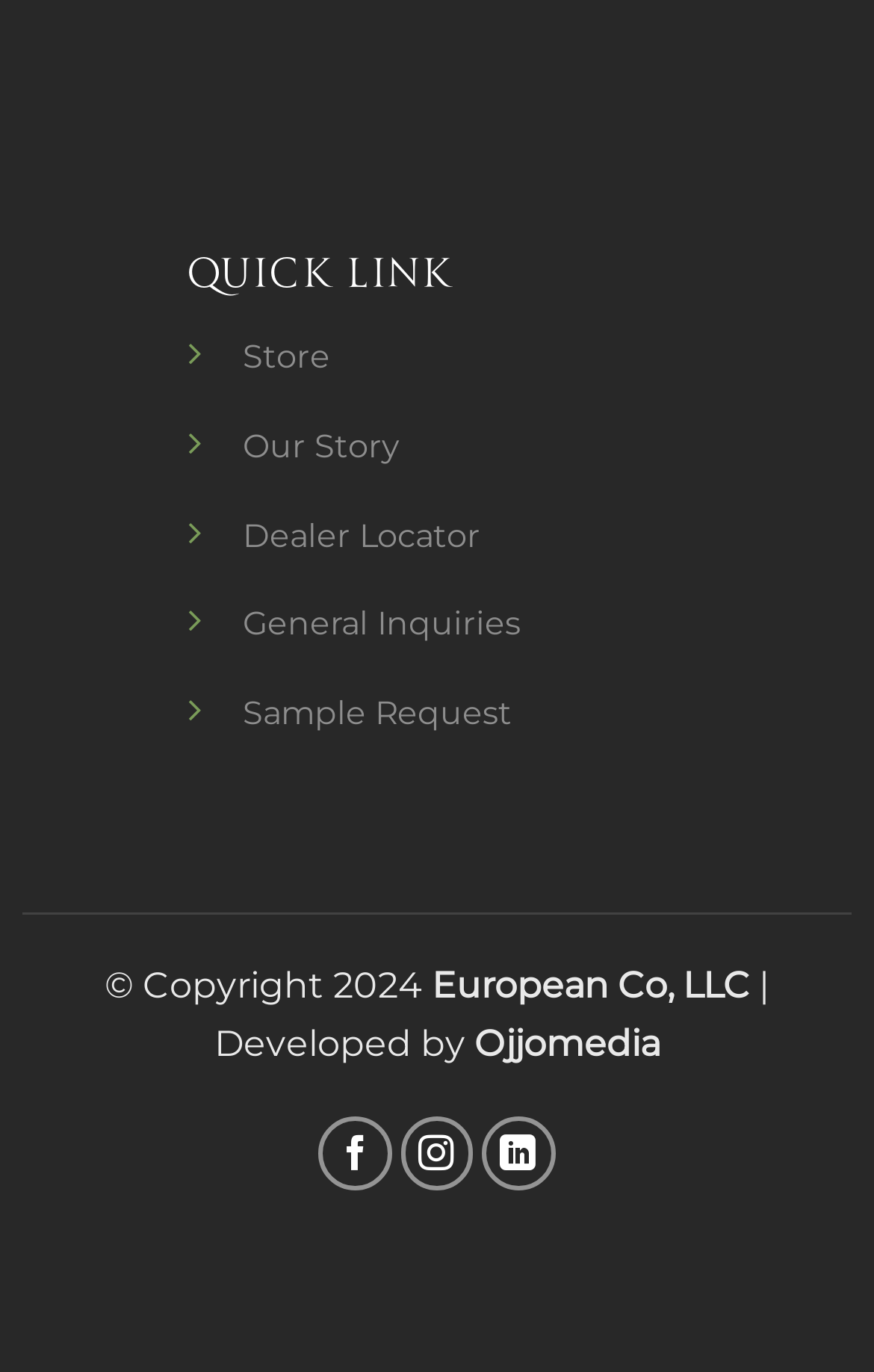Given the description Store, predict the bounding box coordinates of the UI element. Ensure the coordinates are in the format (top-left x, top-left y, bottom-right x, bottom-right y) and all values are between 0 and 1.

[0.278, 0.242, 0.378, 0.272]